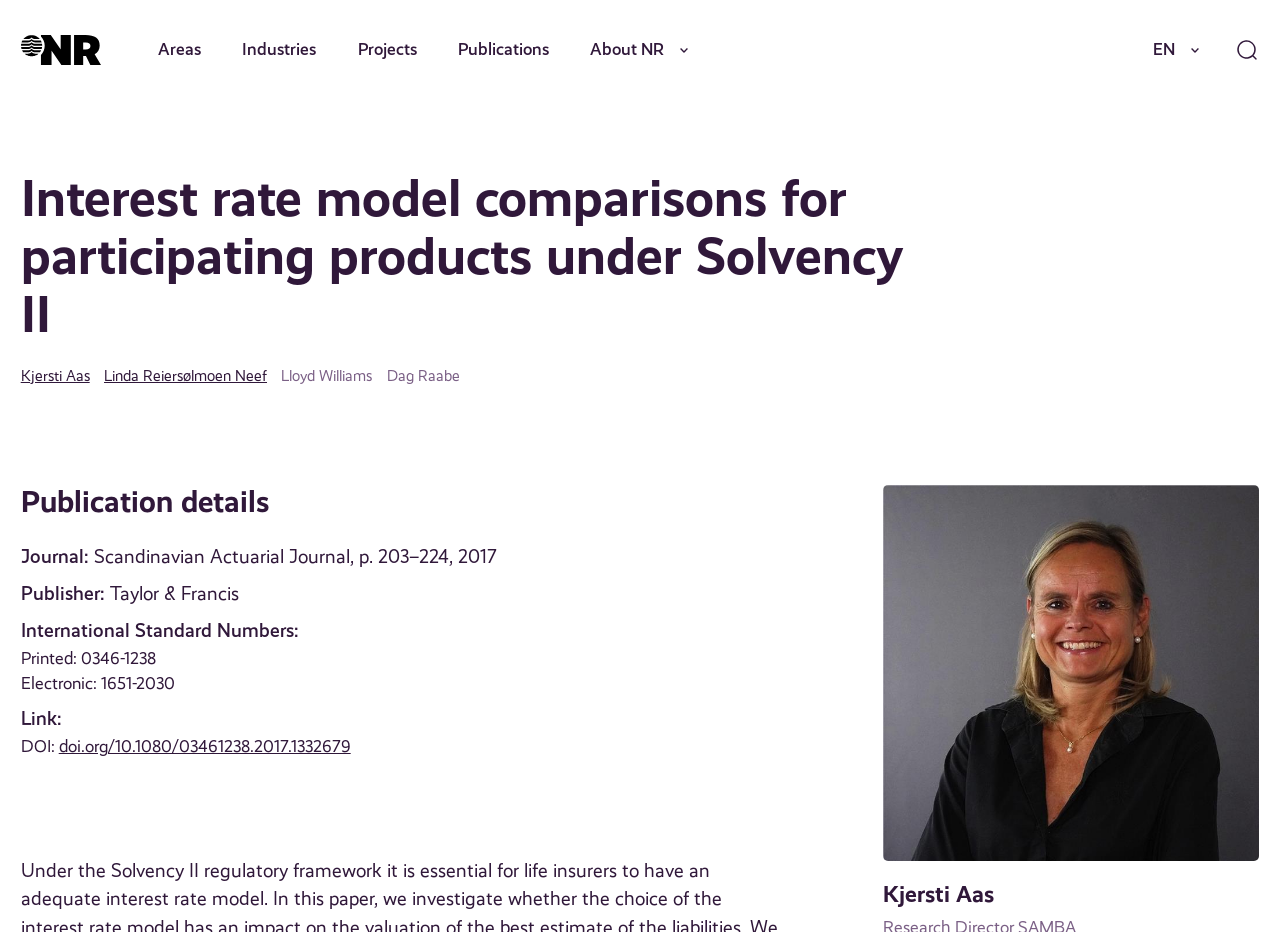Generate the title text from the webpage.

Interest rate model comparisons for participating products under Solvency II